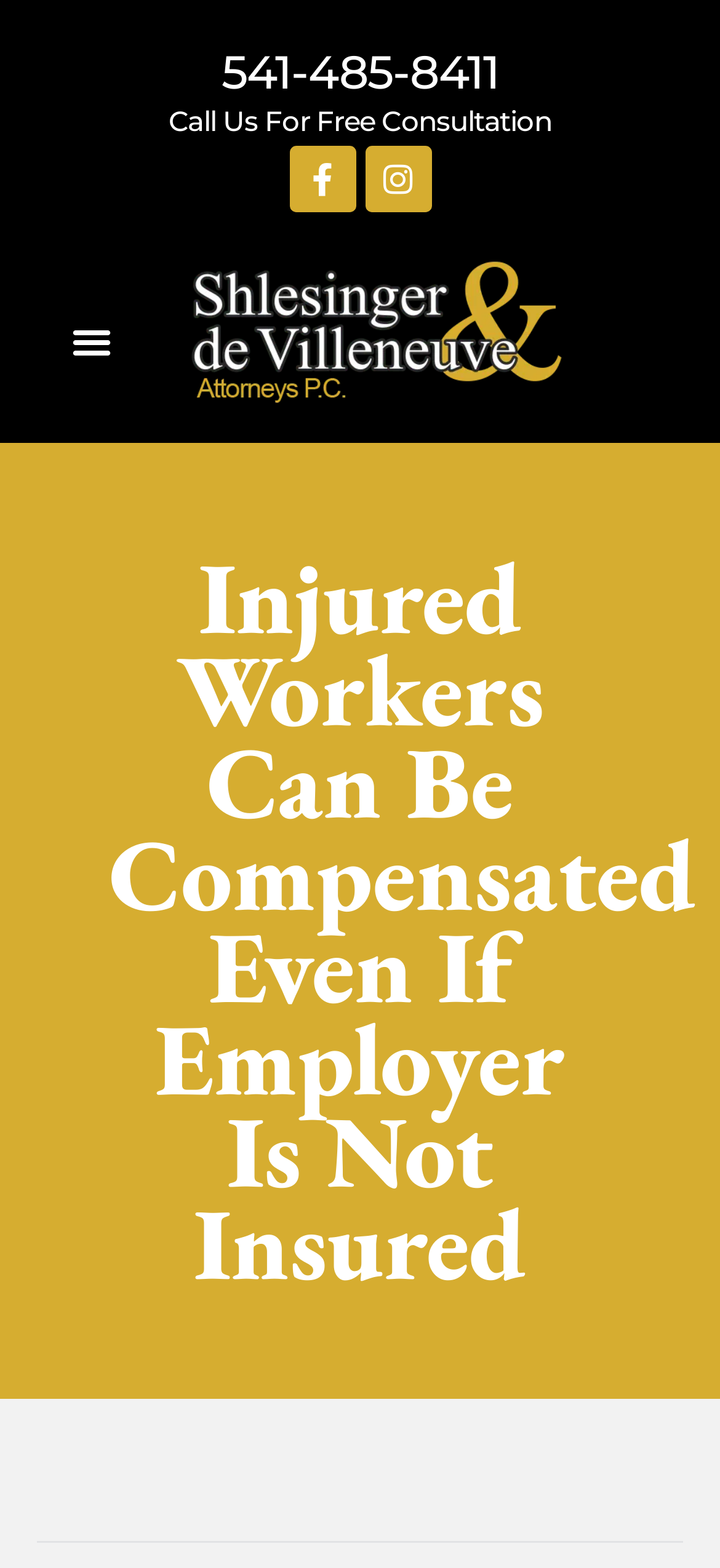Provide a brief response using a word or short phrase to this question:
Is the author of the article mentioned?

Yes